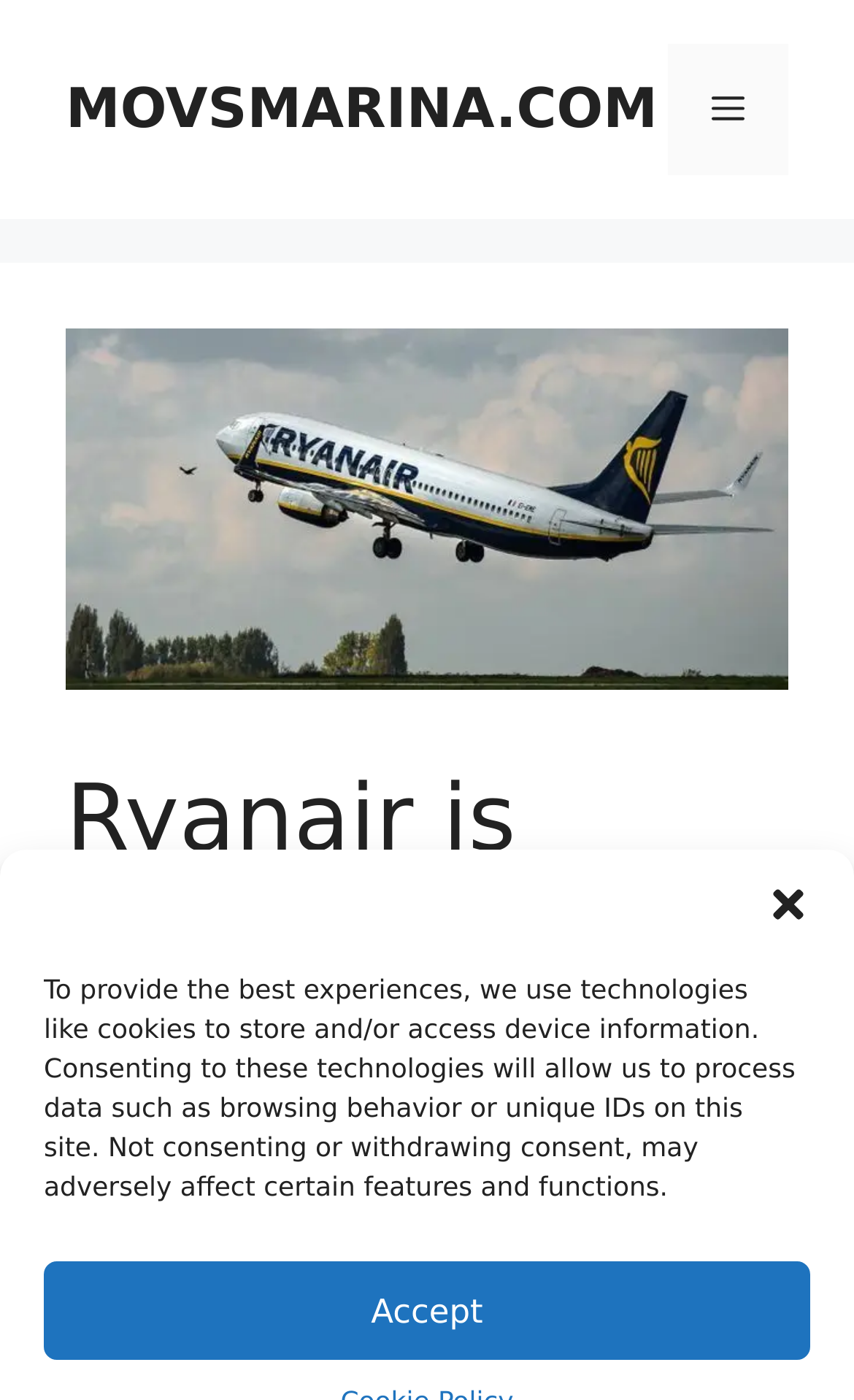Detail the various sections and features present on the webpage.

The webpage appears to be a news article page, with a focus on a specific news story about Ryanair, a low-cost airline. At the top of the page, there is a banner that spans the entire width, containing a link to the website "MOVSMARINA.COM". Below the banner, there is a navigation menu toggle button labeled "Menu" on the top right corner, which can be expanded to reveal the primary menu.

On the left side of the page, there is a large image related to the news story, taking up a significant portion of the page's real estate. The image is accompanied by a headline that reads "Ryanair is forced to reduce its passenger target and is cautious for the summer".

In the middle of the page, there is a dialog box with a button labeled "Close dialog" on the top right corner. Below the dialog box, there is a static text block that explains the website's use of cookies and technologies to store and access device information. This text block is followed by an "Accept" button.

Overall, the webpage has a simple and clean layout, with a clear focus on presenting the news story and its accompanying image.